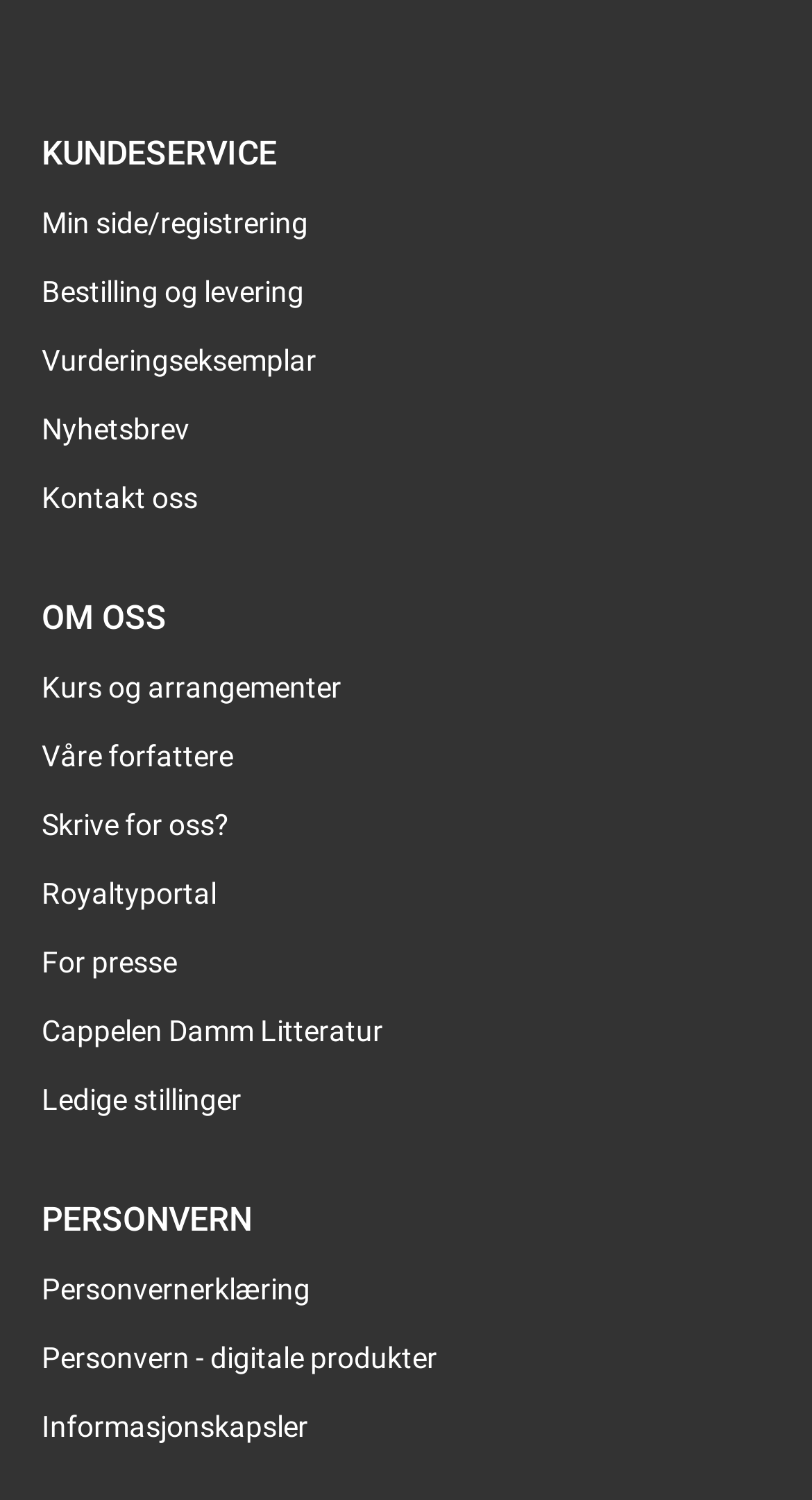What is the main category of the webpage?
Based on the visual details in the image, please answer the question thoroughly.

The webpage has a clear hierarchical structure, with three main categories: 'KUNDESERVICE', 'OM OSS', and 'PERSONVERN'. The first category, 'KUNDESERVICE', is the most prominent, suggesting that the webpage is primarily focused on customer service.